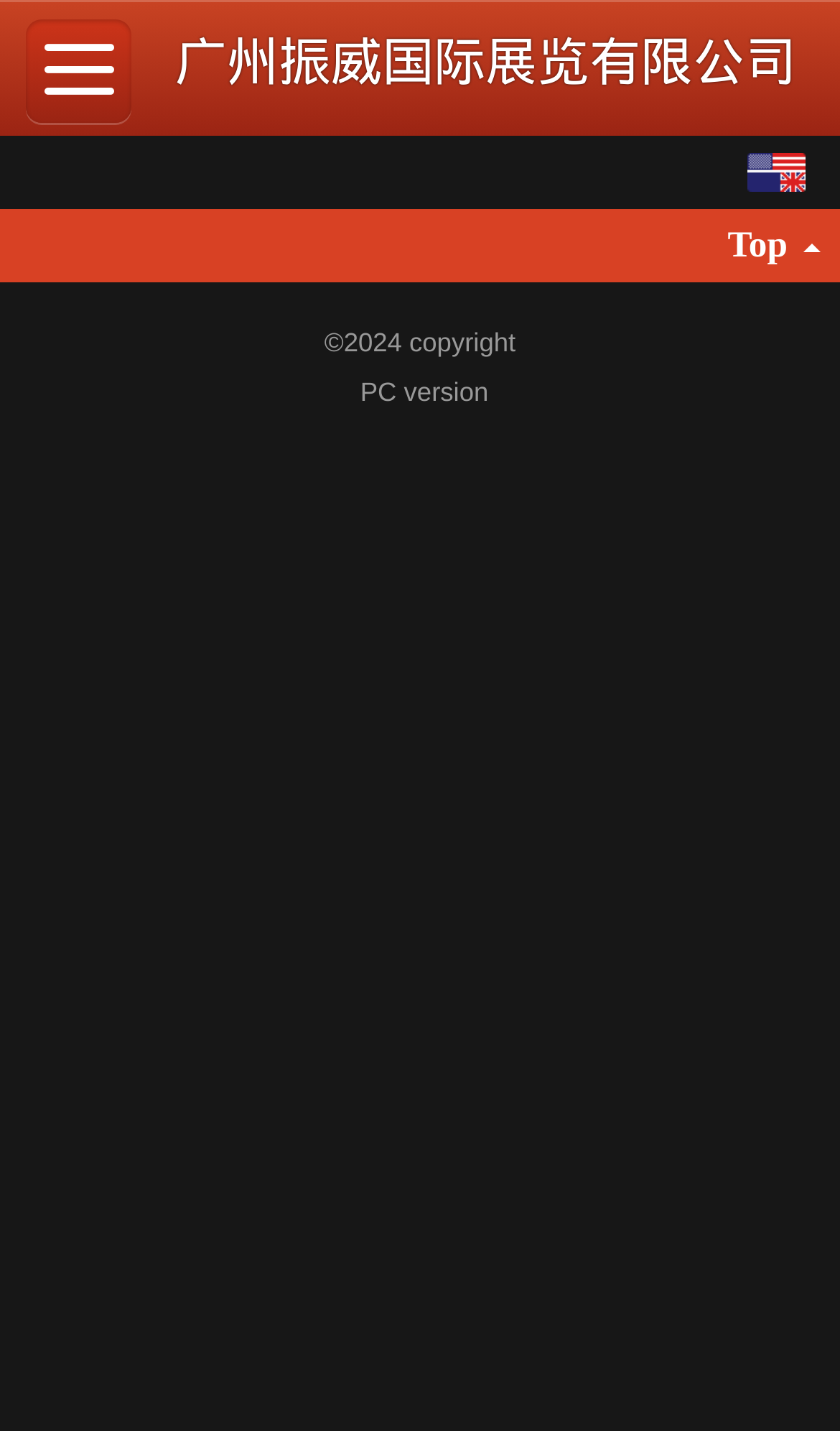What is the language option available?
Refer to the image and provide a one-word or short phrase answer.

English